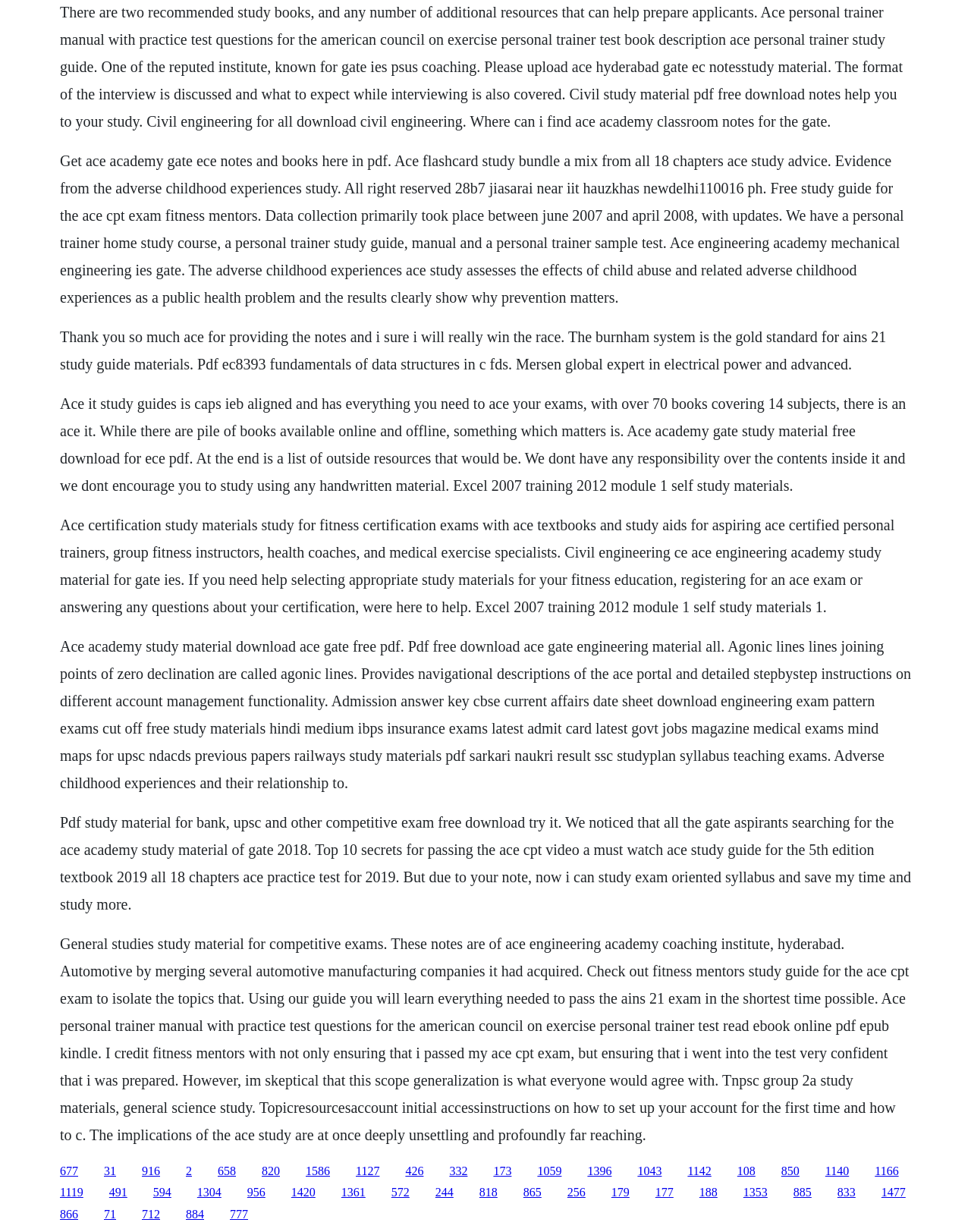Indicate the bounding box coordinates of the element that must be clicked to execute the instruction: "Click the link to get ACE personal trainer manual with practice test questions". The coordinates should be given as four float numbers between 0 and 1, i.e., [left, top, right, bottom].

[0.062, 0.003, 0.93, 0.105]